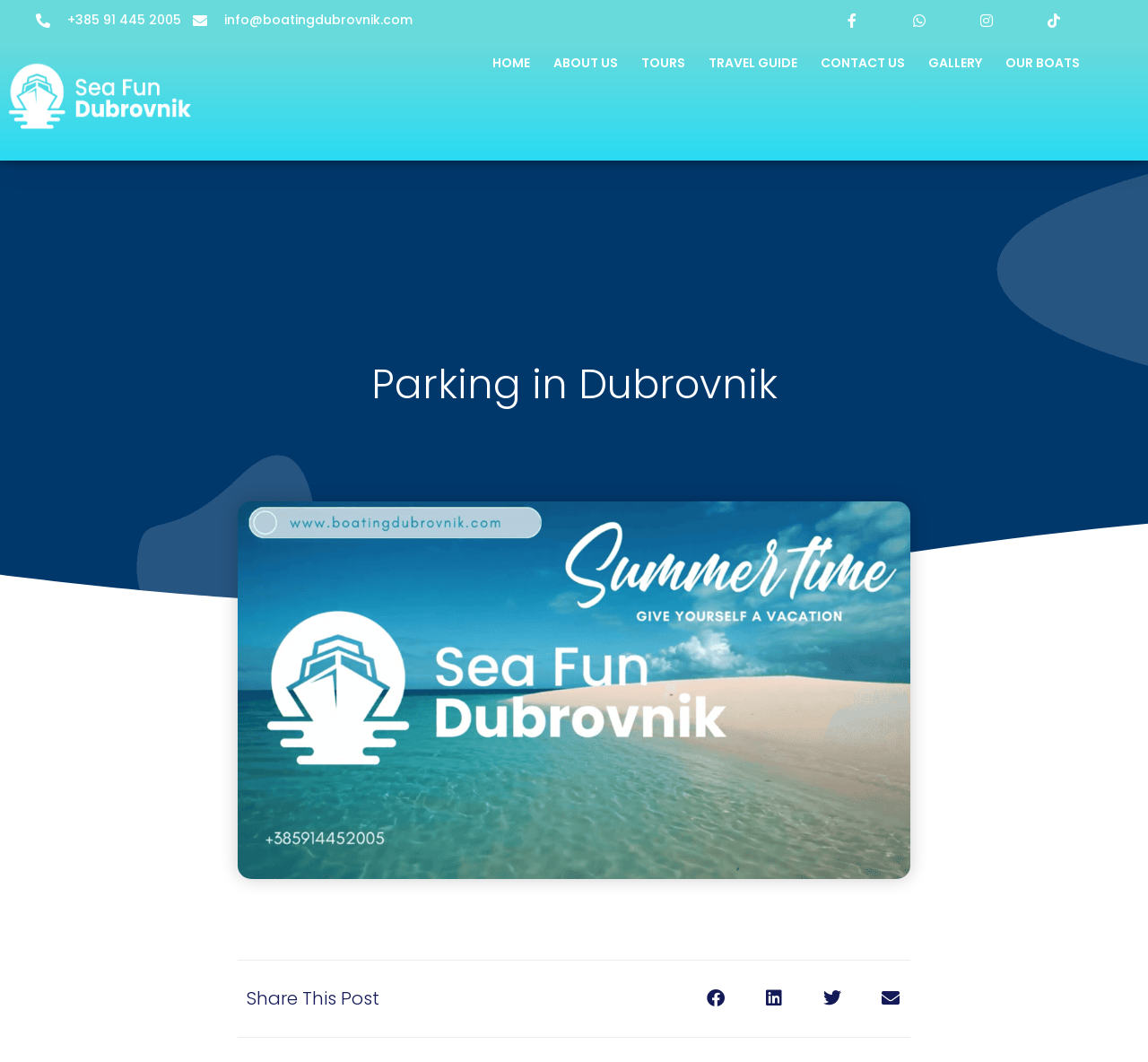What is the topic of the webpage?
Answer briefly with a single word or phrase based on the image.

Parking in Dubrovnik